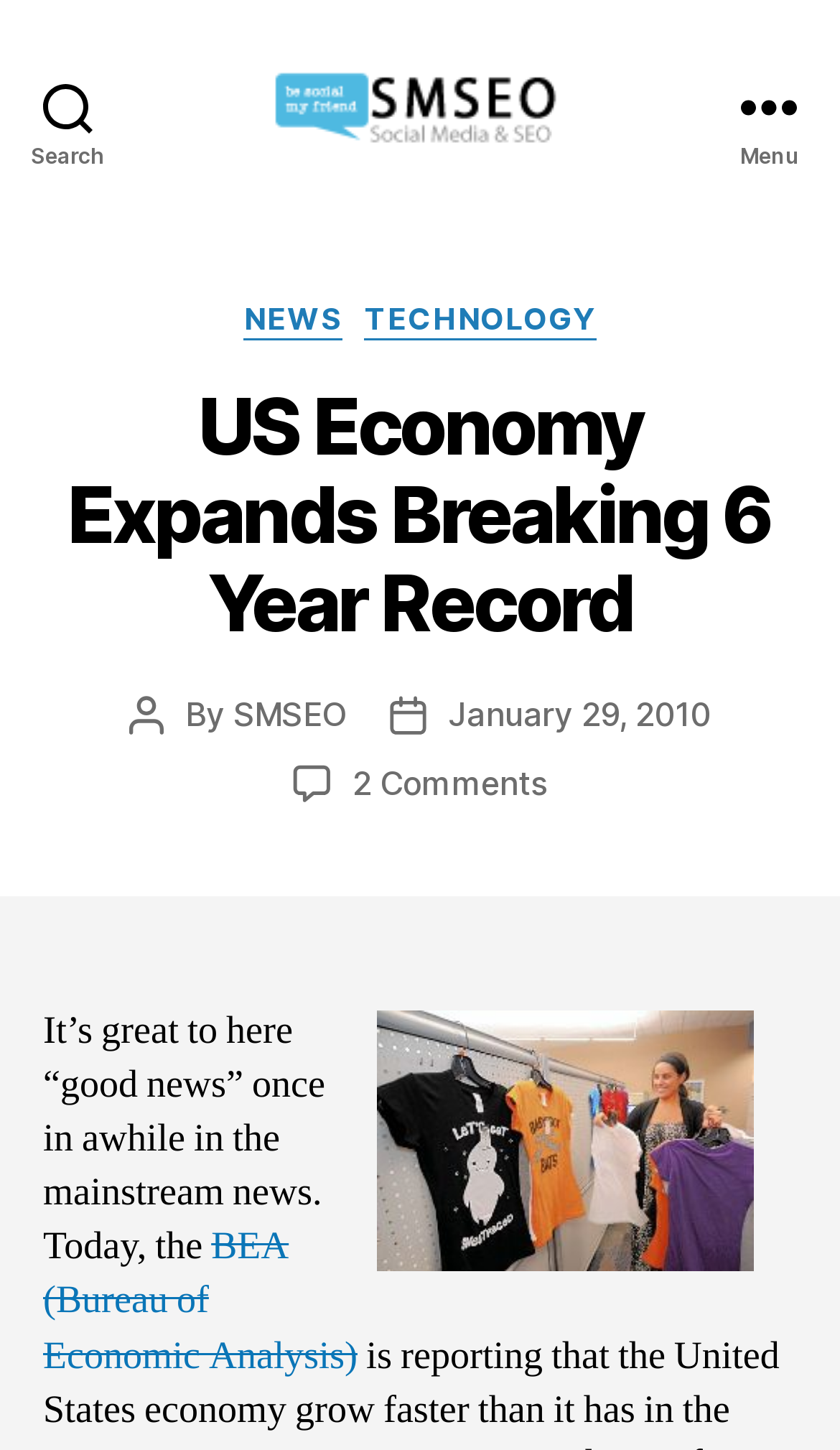Can you specify the bounding box coordinates of the area that needs to be clicked to fulfill the following instruction: "Visit the social media seo logo link"?

[0.256, 0.047, 0.744, 0.1]